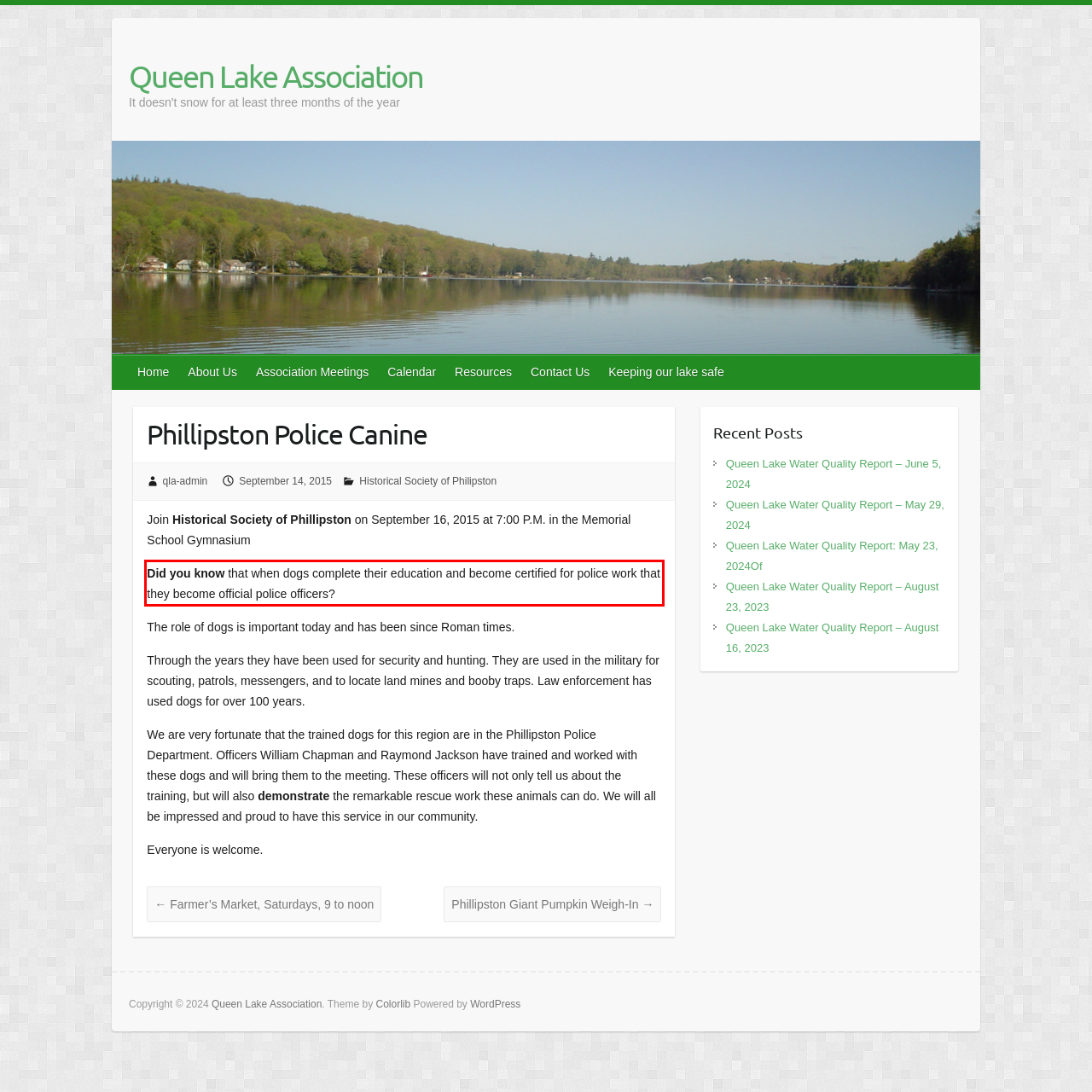With the given screenshot of a webpage, locate the red rectangle bounding box and extract the text content using OCR.

Did you know that when dogs complete their education and become certified for police work that they become official police officers?